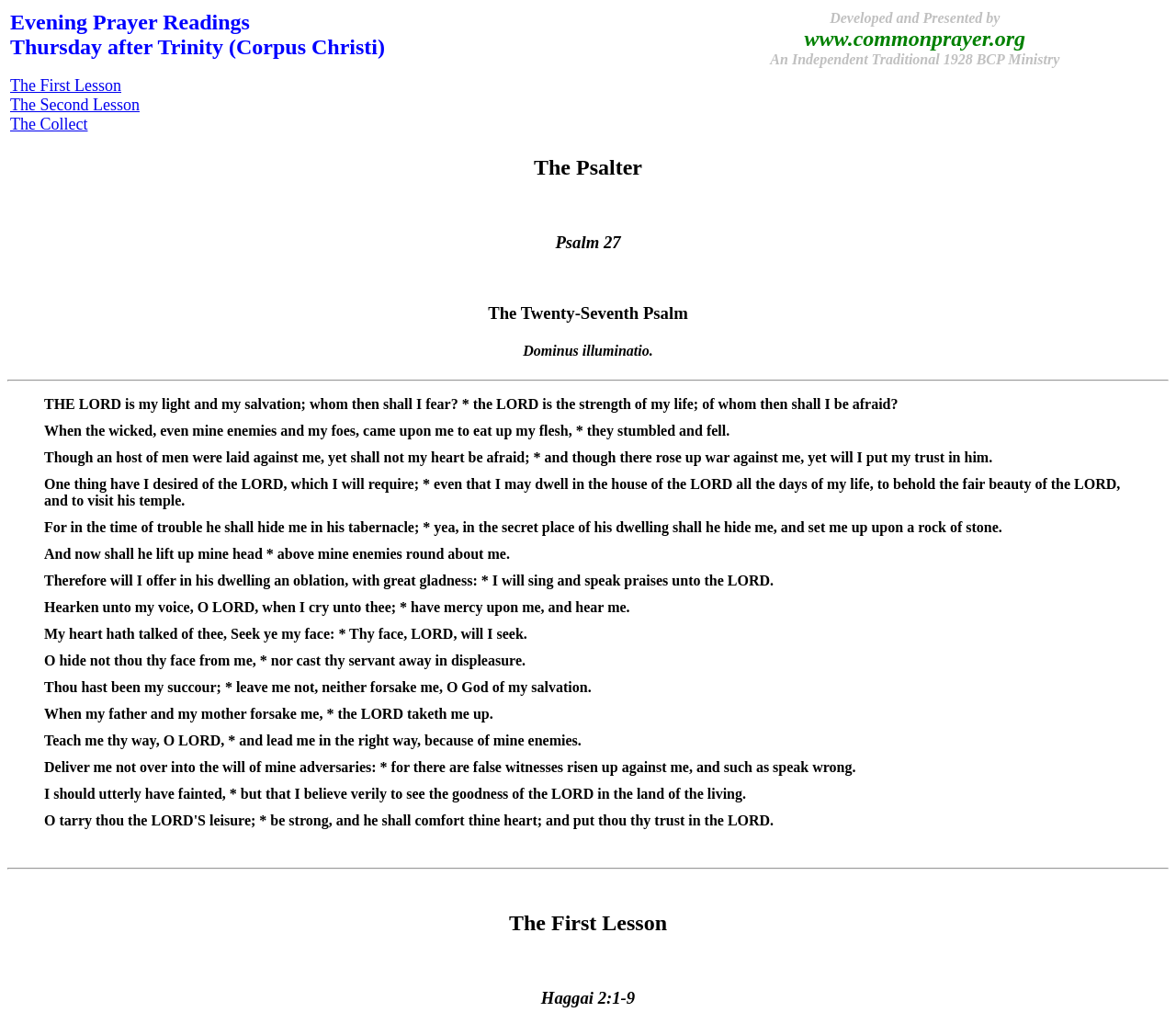How many horizontal separators are on the webpage?
Please give a detailed and elaborate answer to the question.

The question can be answered by looking at the separators with orientation: horizontal on the webpage, which indicates that there are two horizontal separators.